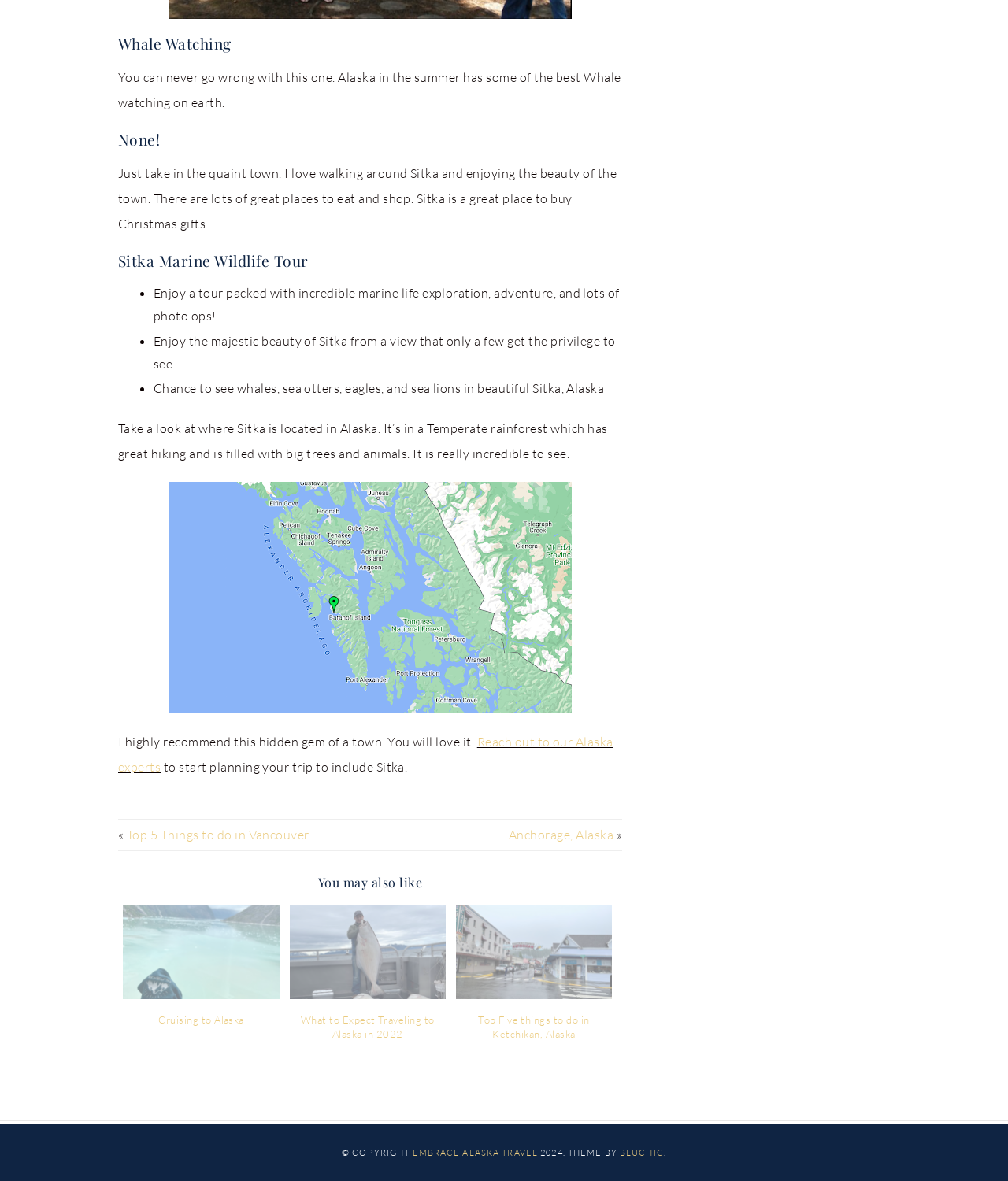Refer to the image and provide an in-depth answer to the question:
What is the location of the town mentioned on this webpage?

The location of the town mentioned on this webpage is Alaska, specifically Sitka, which is mentioned in the text and also shown in the image 'Sitka Alaska'.